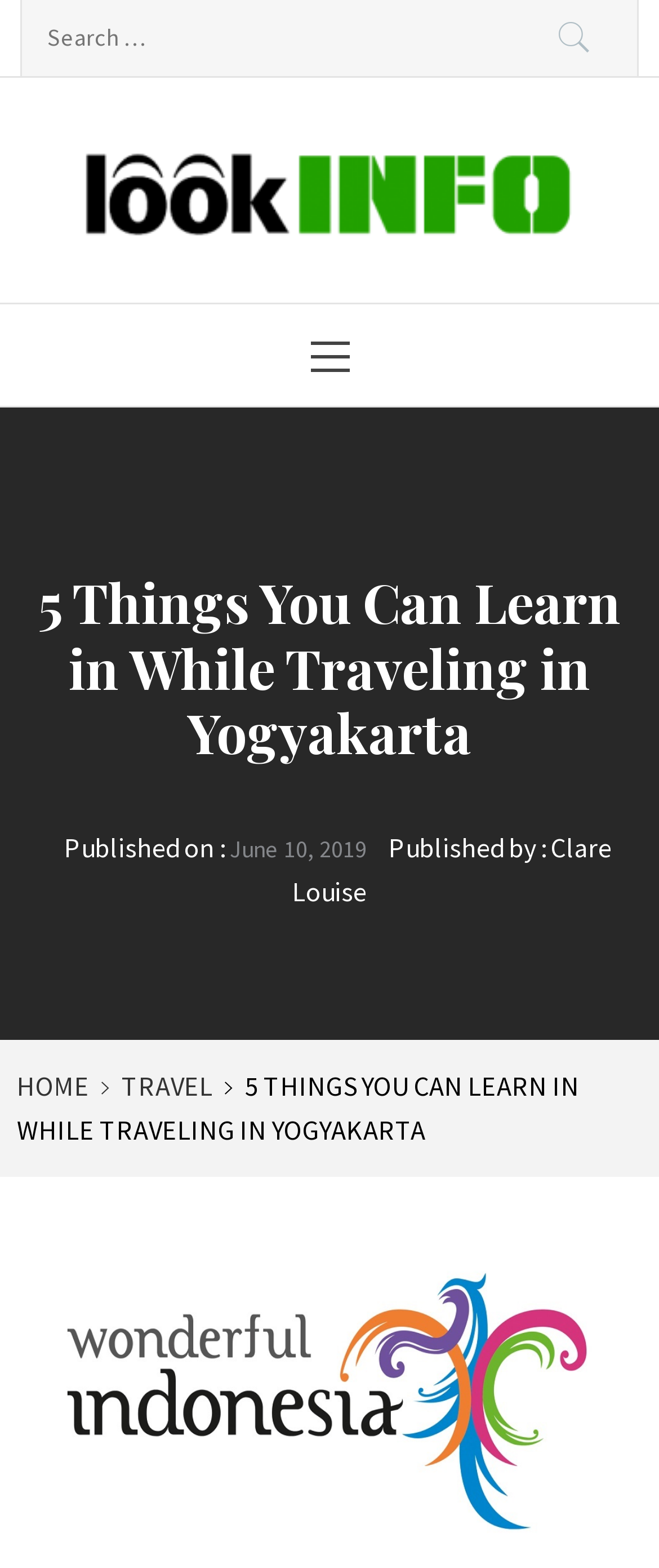Describe the entire webpage, focusing on both content and design.

The webpage is about traveling in Yogyakarta, Indonesia, and the things one can learn while visiting this destination. At the top left corner, there is a search bar with a "Search for:" label and a "Search" button to the right. Below the search bar, there are two links to "Look Info" with an accompanying image.

On the left side of the page, there is a section labeled "General Blog". Next to it, there is a primary menu with several options. The main content of the page is a blog post titled "5 Things You Can Learn in While Traveling in Yogyakarta", which takes up most of the page's width. The title is followed by the publication date, "June 10, 2019", and the author's name, "Clare Louise".

At the bottom of the page, there is a navigation section with breadcrumbs, showing the path from "HOME" to "TRAVEL" to the current page. The breadcrumbs are accompanied by an image of "wonderful Indonesia" at the bottom right corner of the page.